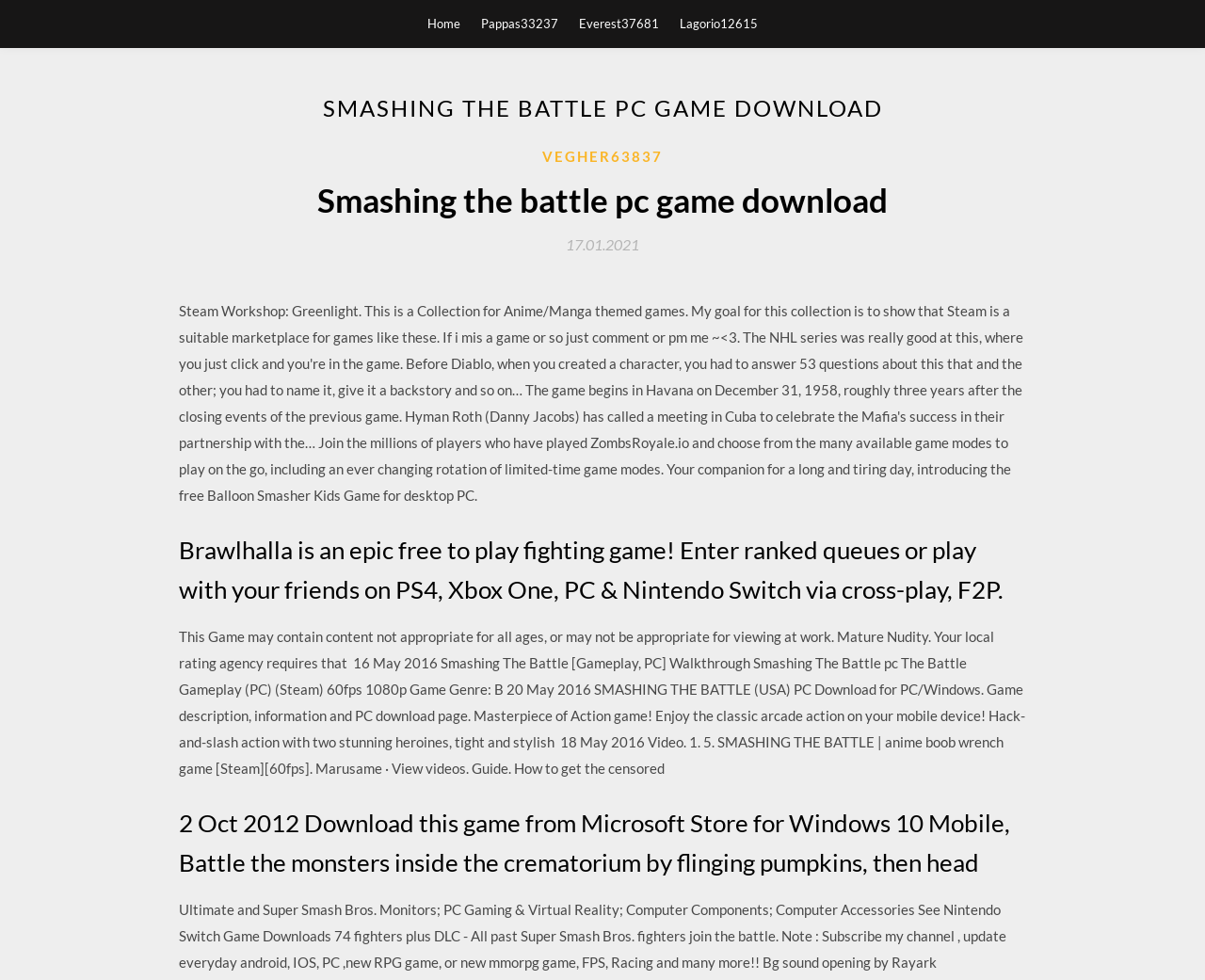Using the information from the screenshot, answer the following question thoroughly:
What platforms is the game available on?

I obtained this answer by reading the StaticText element that describes the game, which mentions 'Enter ranked queues or play with your friends on PS4, Xbox One, PC & Nintendo Switch via cross-play', indicating that the game is available on these platforms.